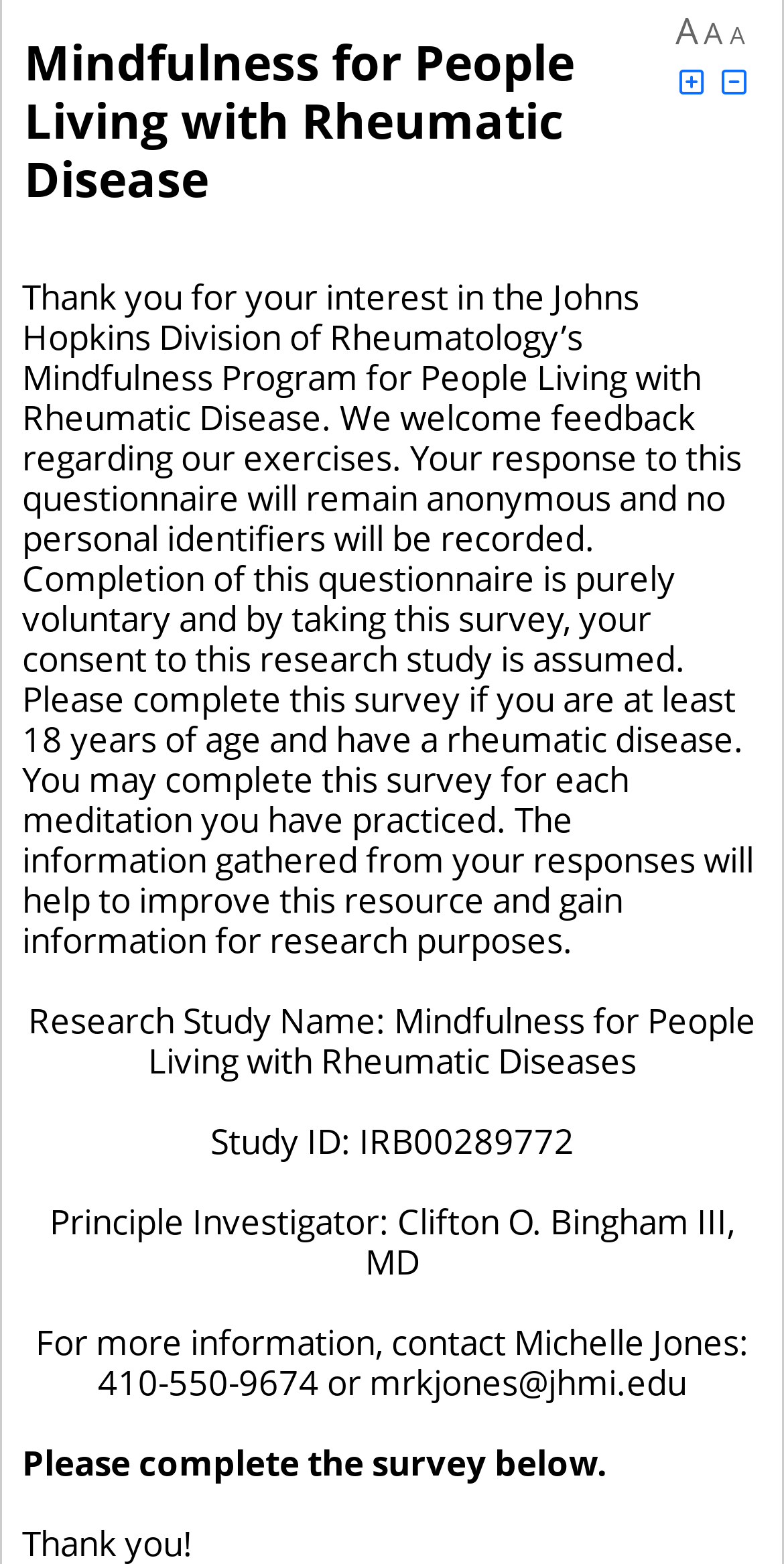Please answer the following question using a single word or phrase: 
What is the age requirement to complete this survey?

At least 18 years old